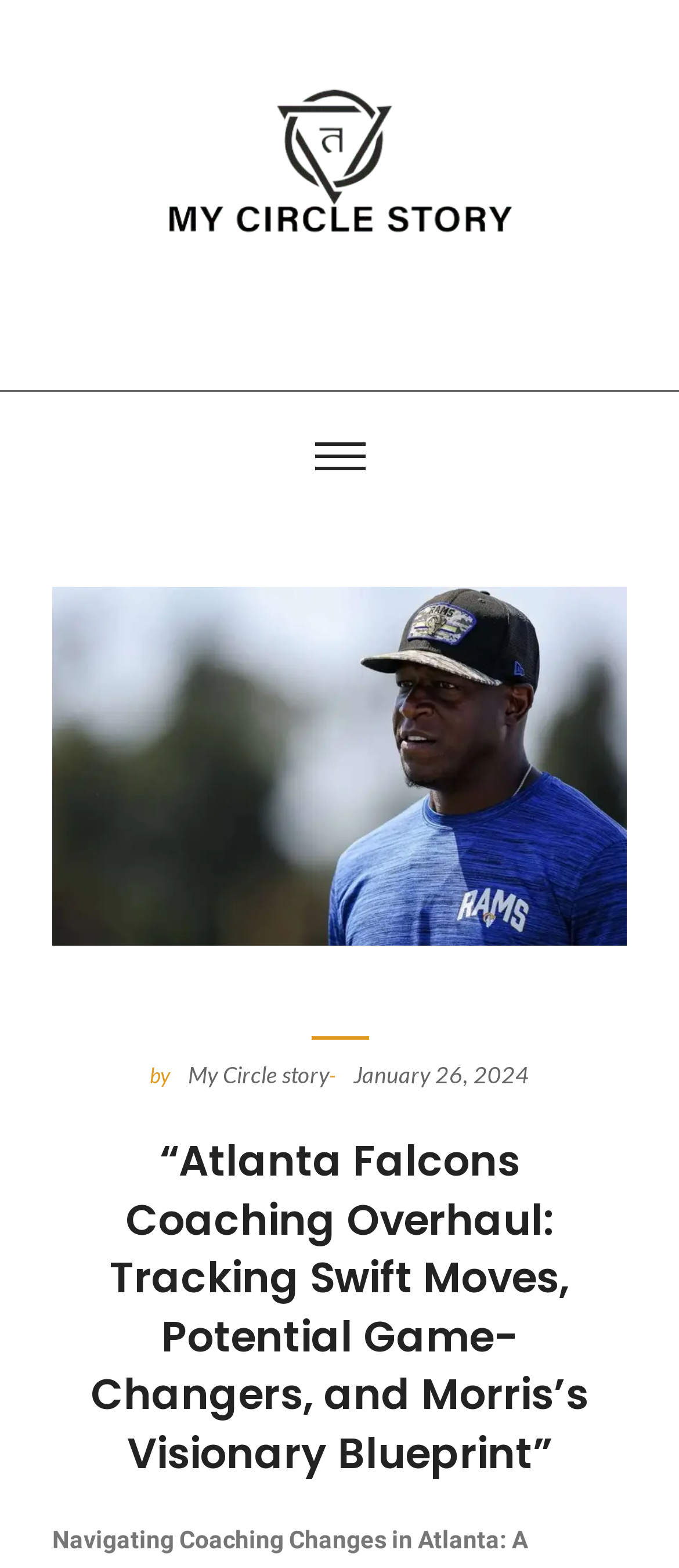Who wrote the article? Using the information from the screenshot, answer with a single word or phrase.

My Circle story